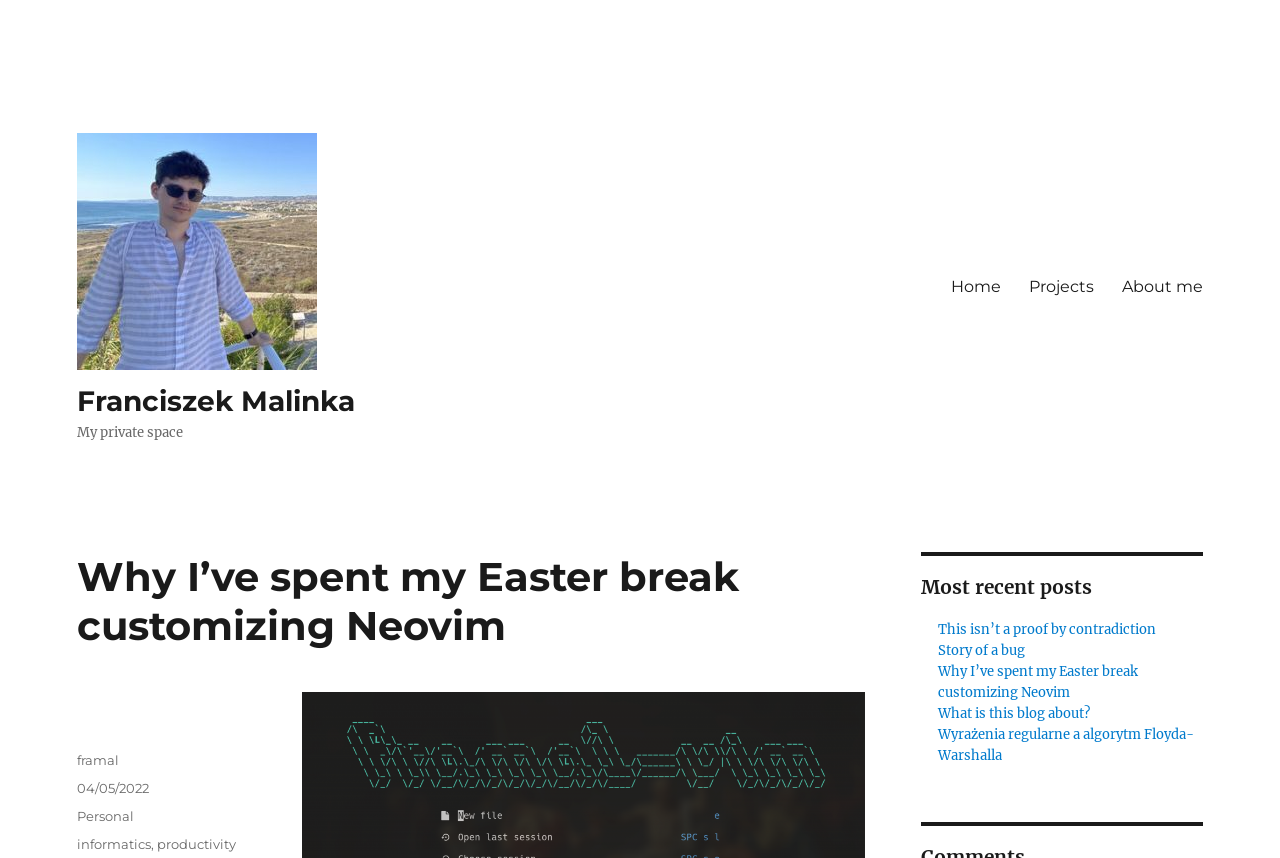Determine the coordinates of the bounding box that should be clicked to complete the instruction: "check recent post about Neovim". The coordinates should be represented by four float numbers between 0 and 1: [left, top, right, bottom].

[0.733, 0.773, 0.889, 0.817]